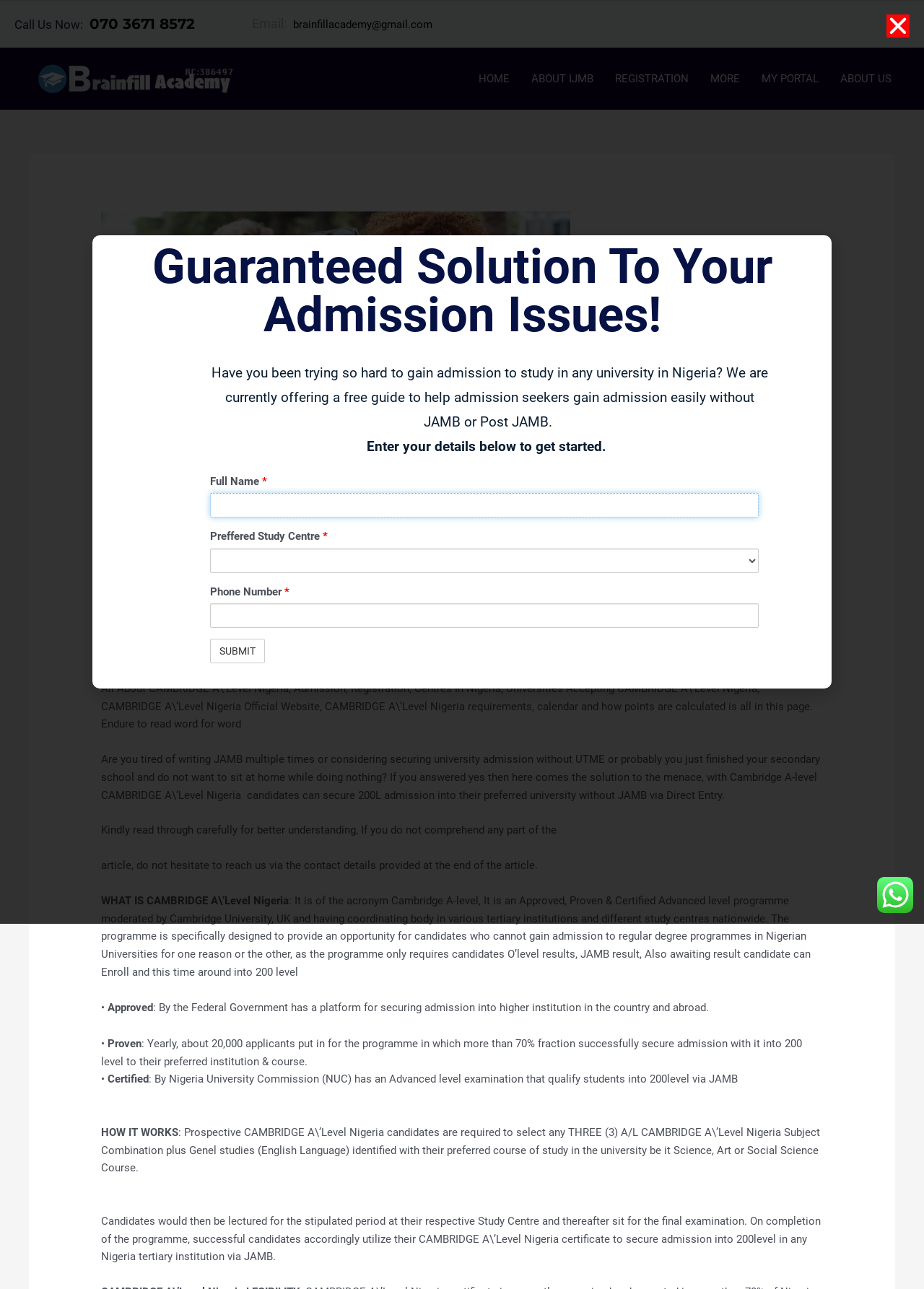What is the purpose of the Cambridge A-level programme?
Please look at the screenshot and answer in one word or a short phrase.

To provide admission to university